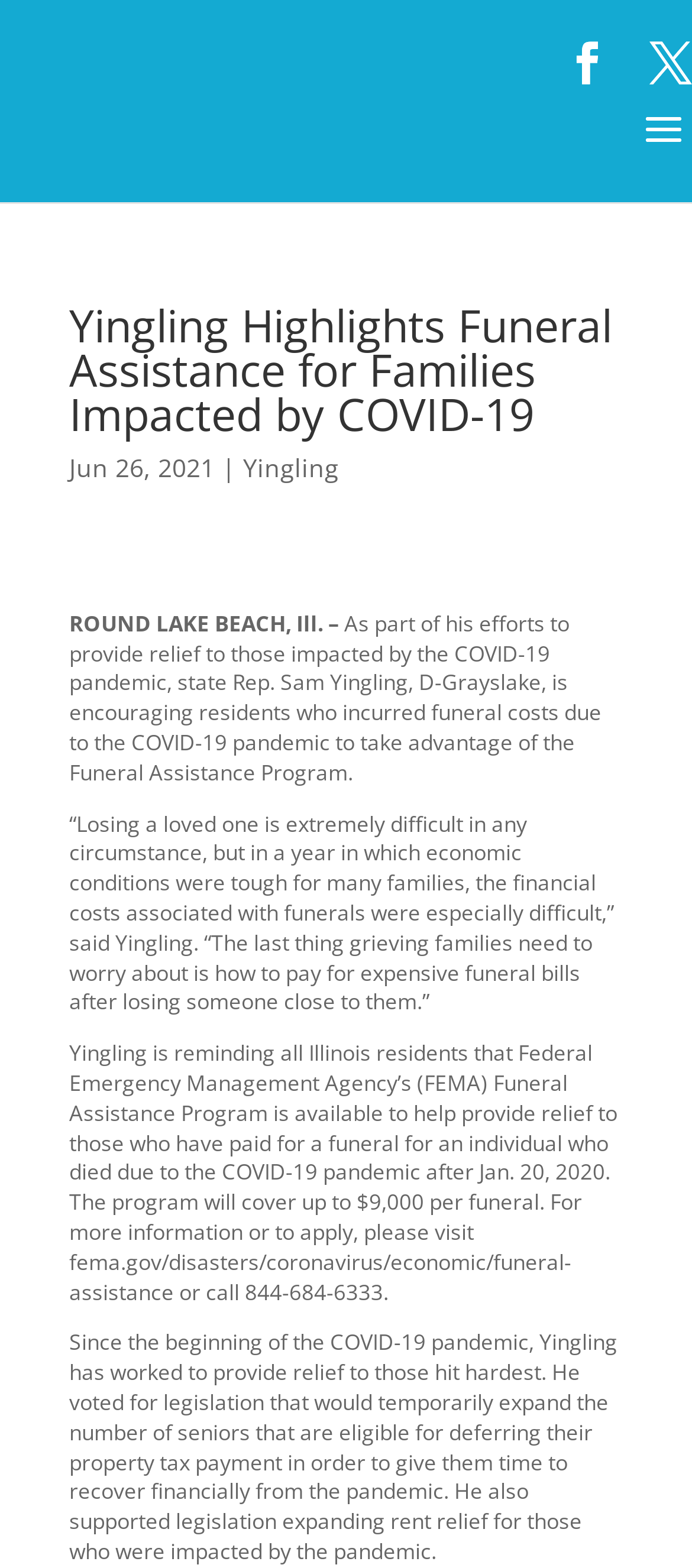Describe the webpage meticulously, covering all significant aspects.

The webpage is about Yingling's efforts to provide relief to families impacted by COVID-19, specifically highlighting funeral assistance programs. At the top right corner, there are two links represented by icons. Below these icons, a heading with the title "Yingling Highlights Funeral Assistance for Families Impacted by COVID-19" is centered. 

To the right of the heading, there is a date "Jun 26, 2021" followed by a vertical line and a link to "Yingling". Below this section, there is a paragraph of text that starts with "ROUND LAKE BEACH, Ill. –" and describes Yingling's efforts to provide relief to those impacted by the COVID-19 pandemic. 

Following this paragraph, there is a quote from Yingling, which is indented and spans across the width of the page. Below the quote, there is another paragraph that explains the Funeral Assistance Program, including the amount of relief available and how to apply. 

At the bottom of the page, there is a final paragraph that summarizes Yingling's work to provide relief to those hit hardest by the pandemic, including his support for legislation related to property tax payments and rent relief.